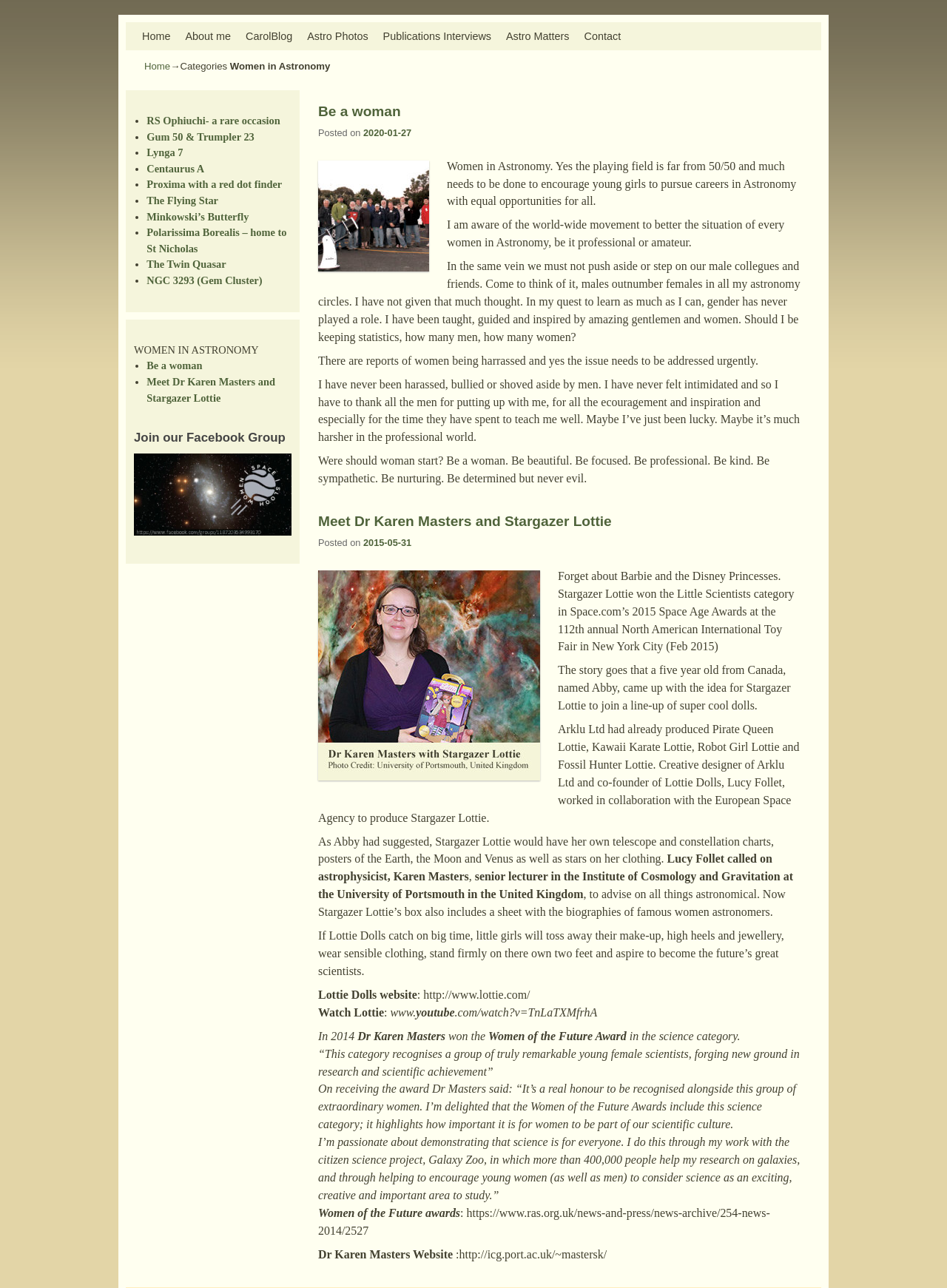Determine the bounding box coordinates for the clickable element to execute this instruction: "Visit the 'Astro Photos' page". Provide the coordinates as four float numbers between 0 and 1, i.e., [left, top, right, bottom].

[0.317, 0.017, 0.397, 0.039]